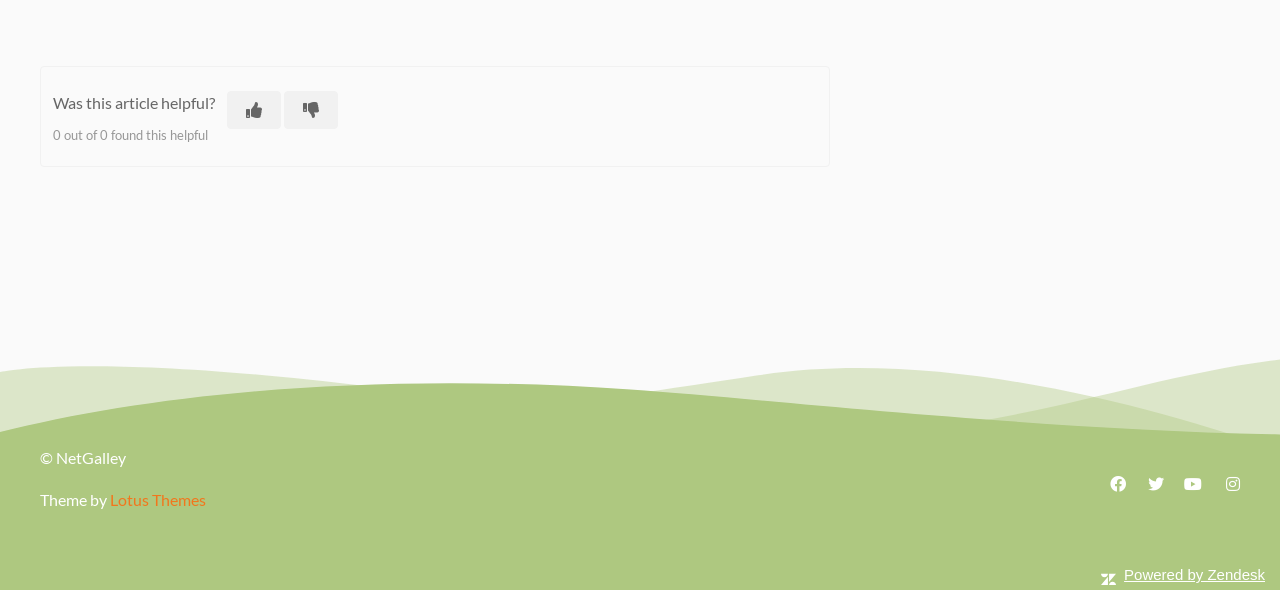Provide the bounding box coordinates of the UI element this sentence describes: "Powered by Zendesk".

[0.878, 0.96, 0.988, 0.988]